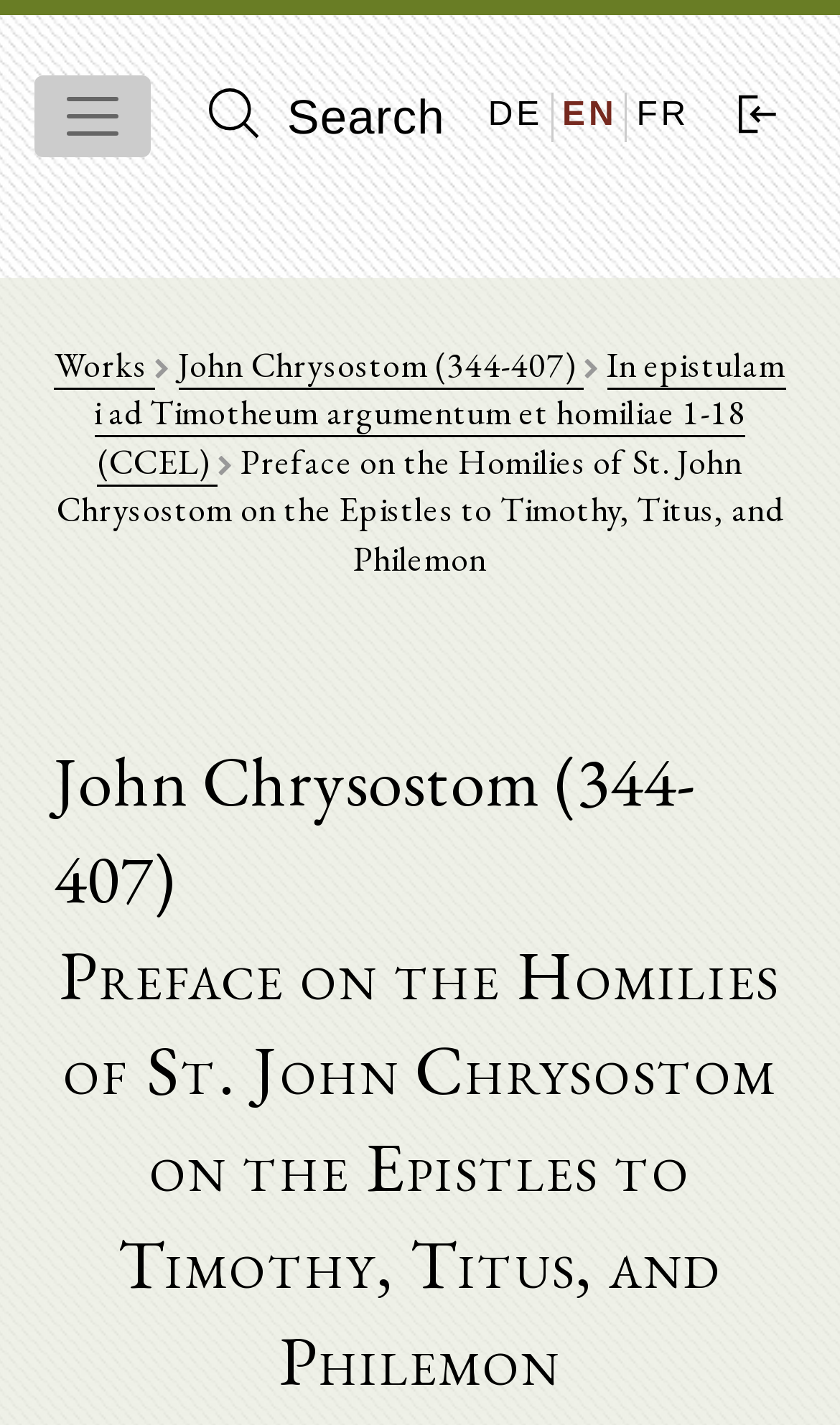Please provide a one-word or short phrase answer to the question:
What is the title of the preface on the webpage?

Preface on the Homilies of St. John Chrysostom